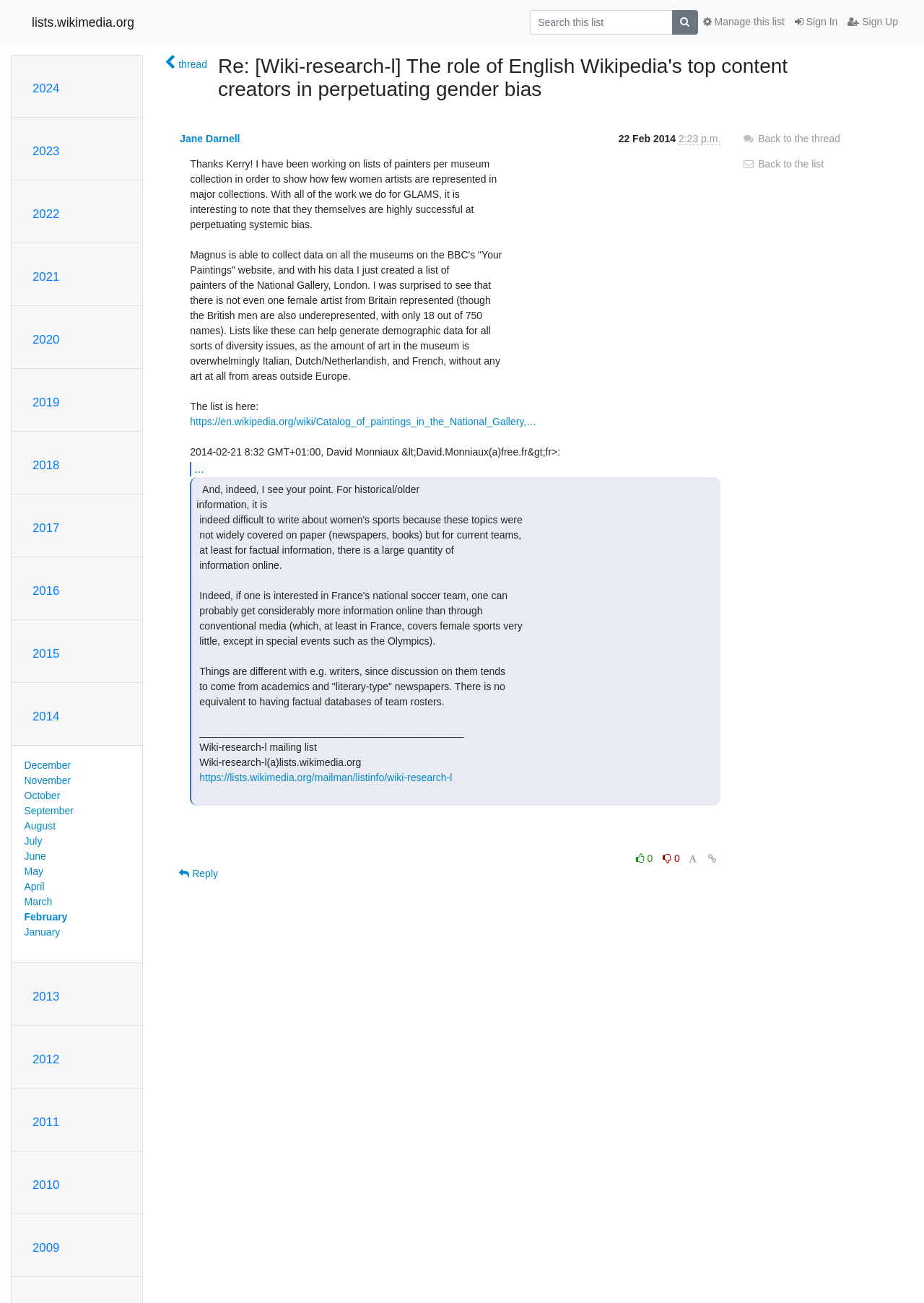Find the bounding box coordinates for the area that should be clicked to accomplish the instruction: "View thread".

[0.178, 0.043, 0.224, 0.055]